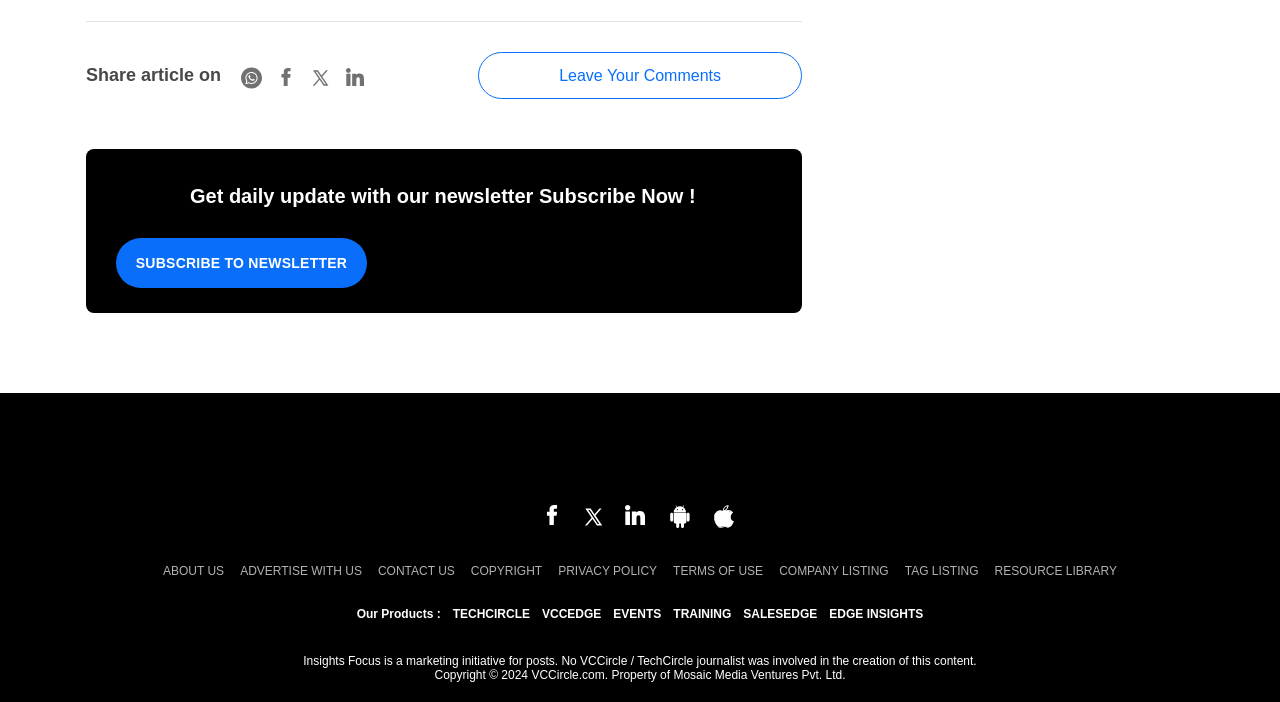Given the element description, predict the bounding box coordinates in the format (top-left x, top-left y, bottom-right x, bottom-right y), using floating point numbers between 0 and 1: TAG LISTING

[0.707, 0.803, 0.764, 0.823]